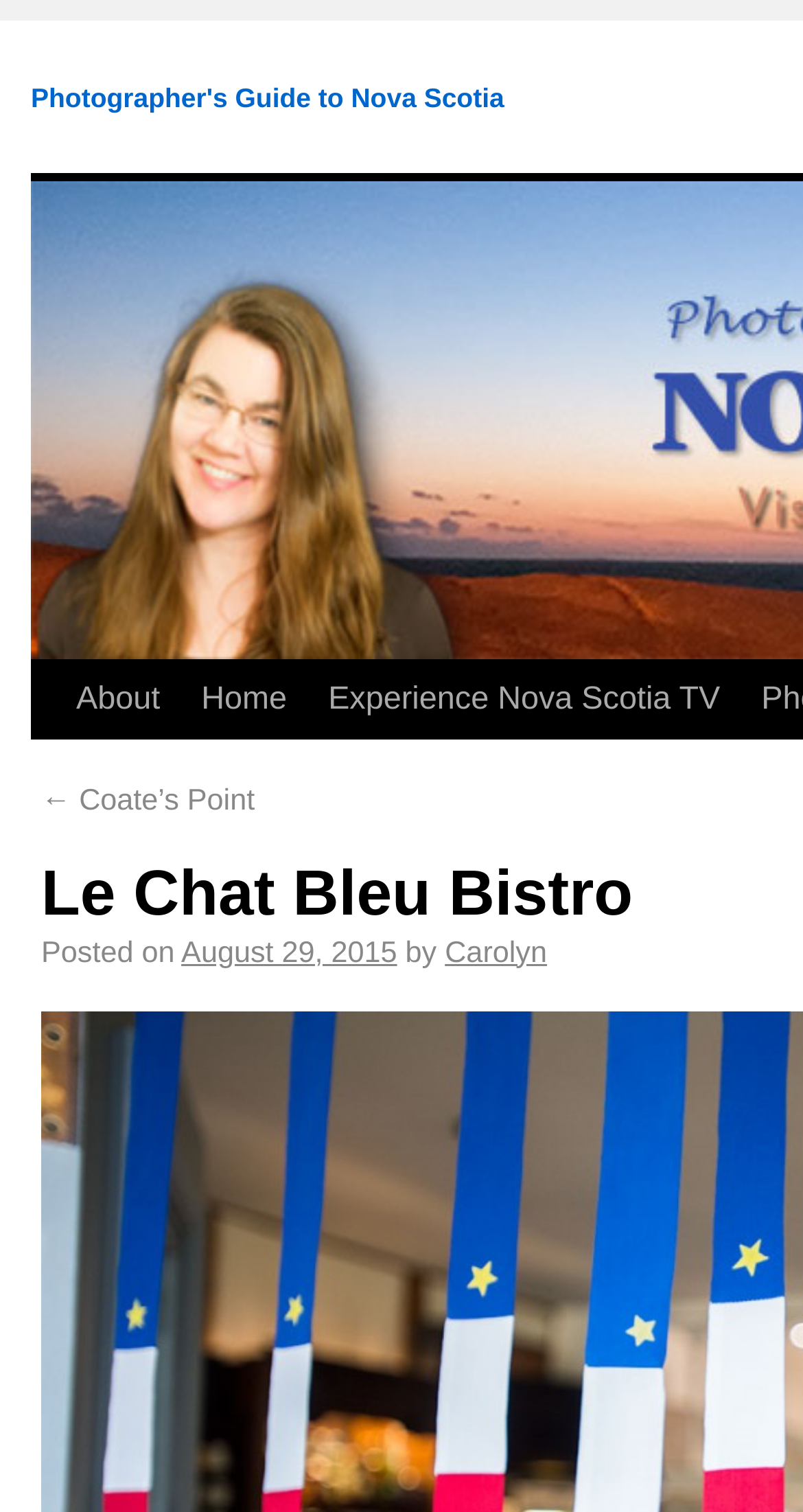Please answer the following question using a single word or phrase: 
What is the date of the post?

August 29, 2015